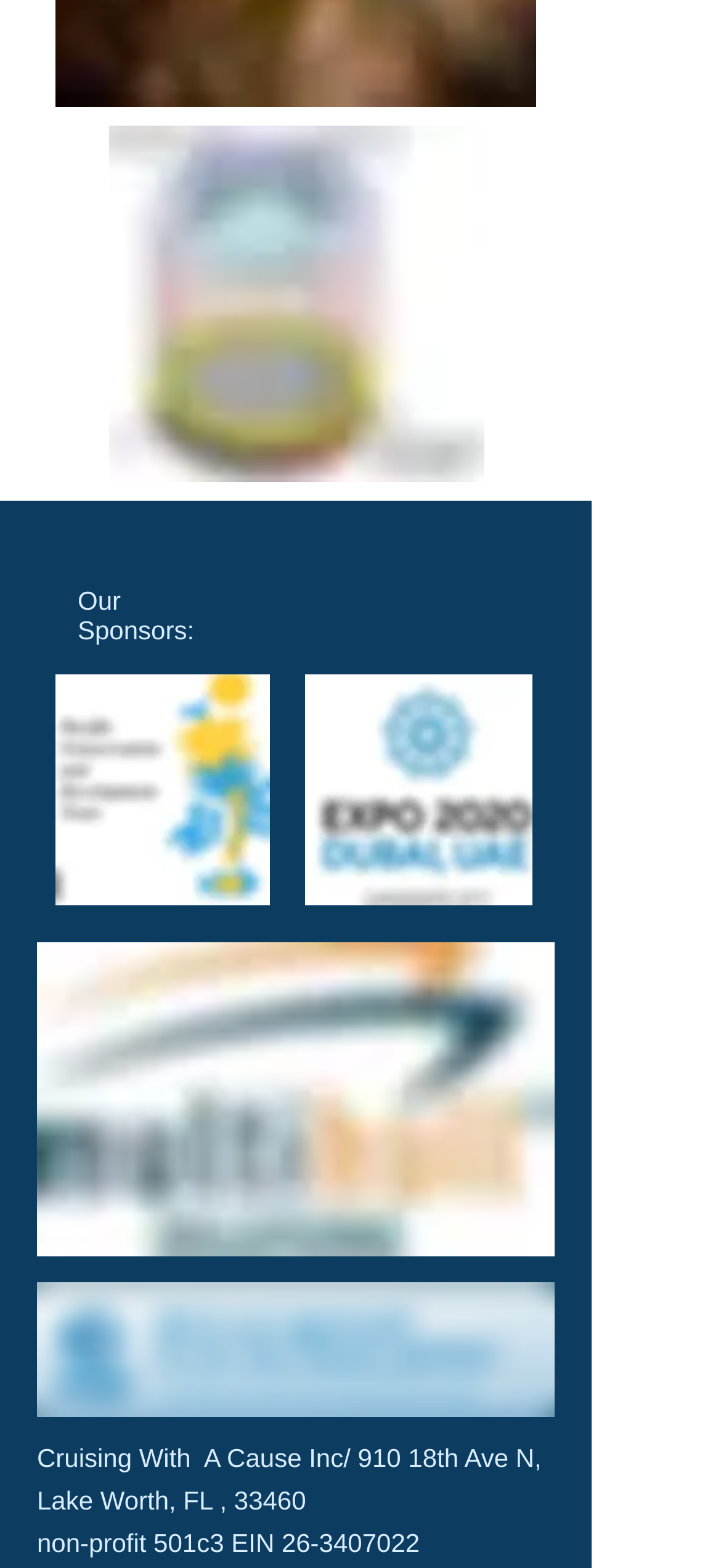Find the bounding box coordinates for the UI element that matches this description: "Our Sponsors:".

[0.108, 0.374, 0.269, 0.411]